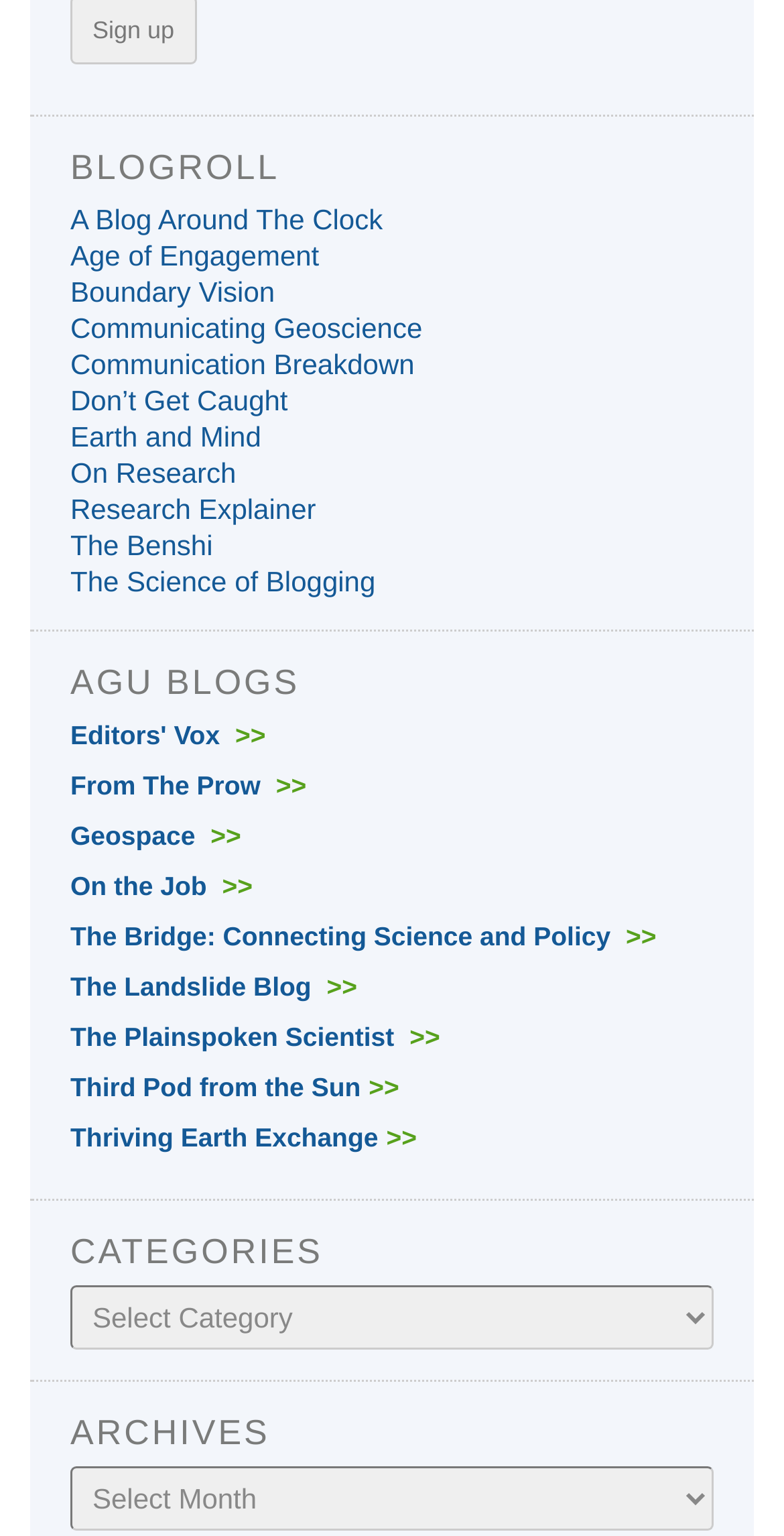How many blog categories are there? From the image, respond with a single word or brief phrase.

1